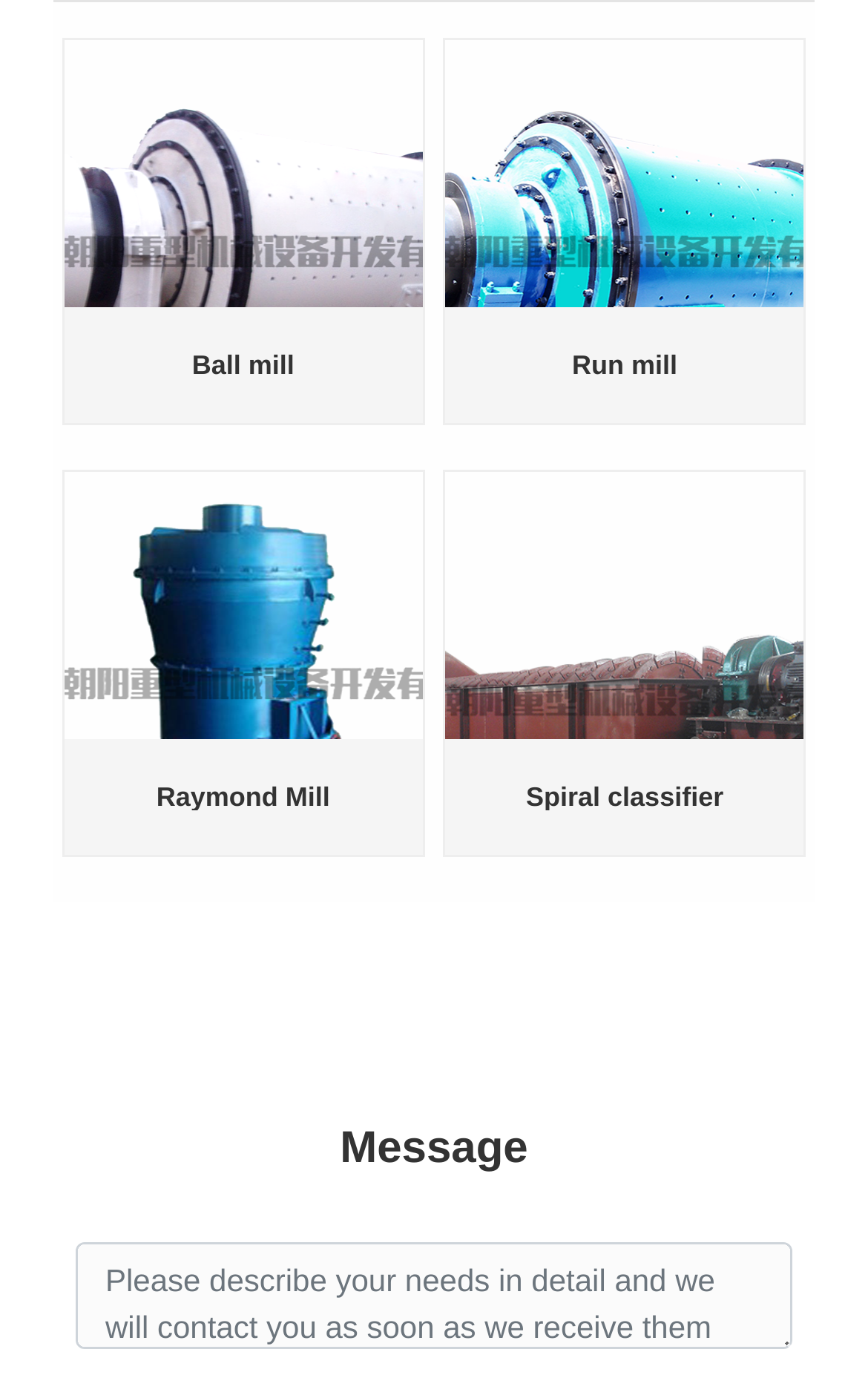Pinpoint the bounding box coordinates of the clickable area necessary to execute the following instruction: "view Raymond Mill". The coordinates should be given as four float numbers between 0 and 1, namely [left, top, right, bottom].

[0.18, 0.568, 0.38, 0.59]